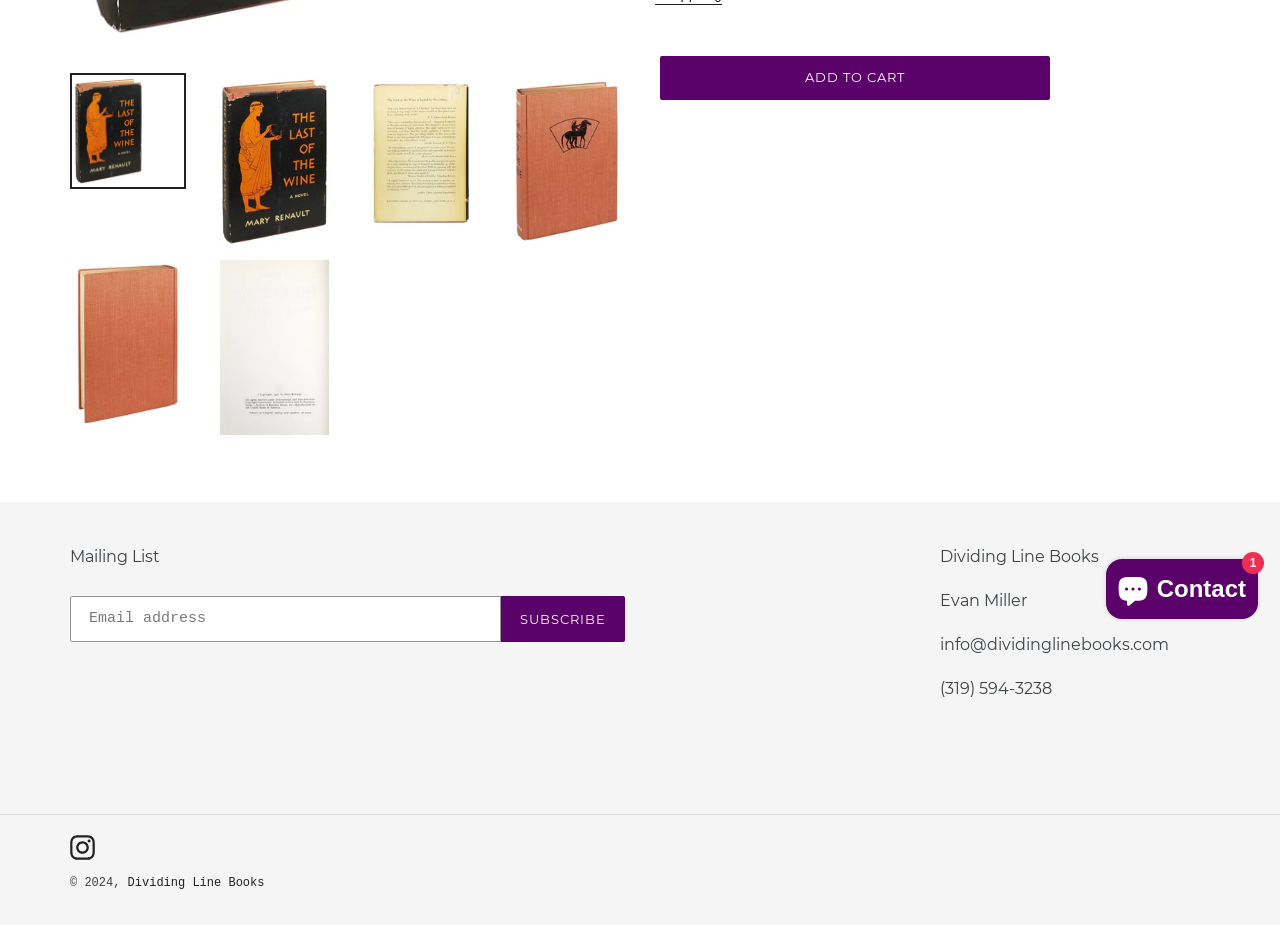Find the bounding box coordinates of the UI element according to this description: "Contact1".

[0.864, 0.604, 0.983, 0.669]